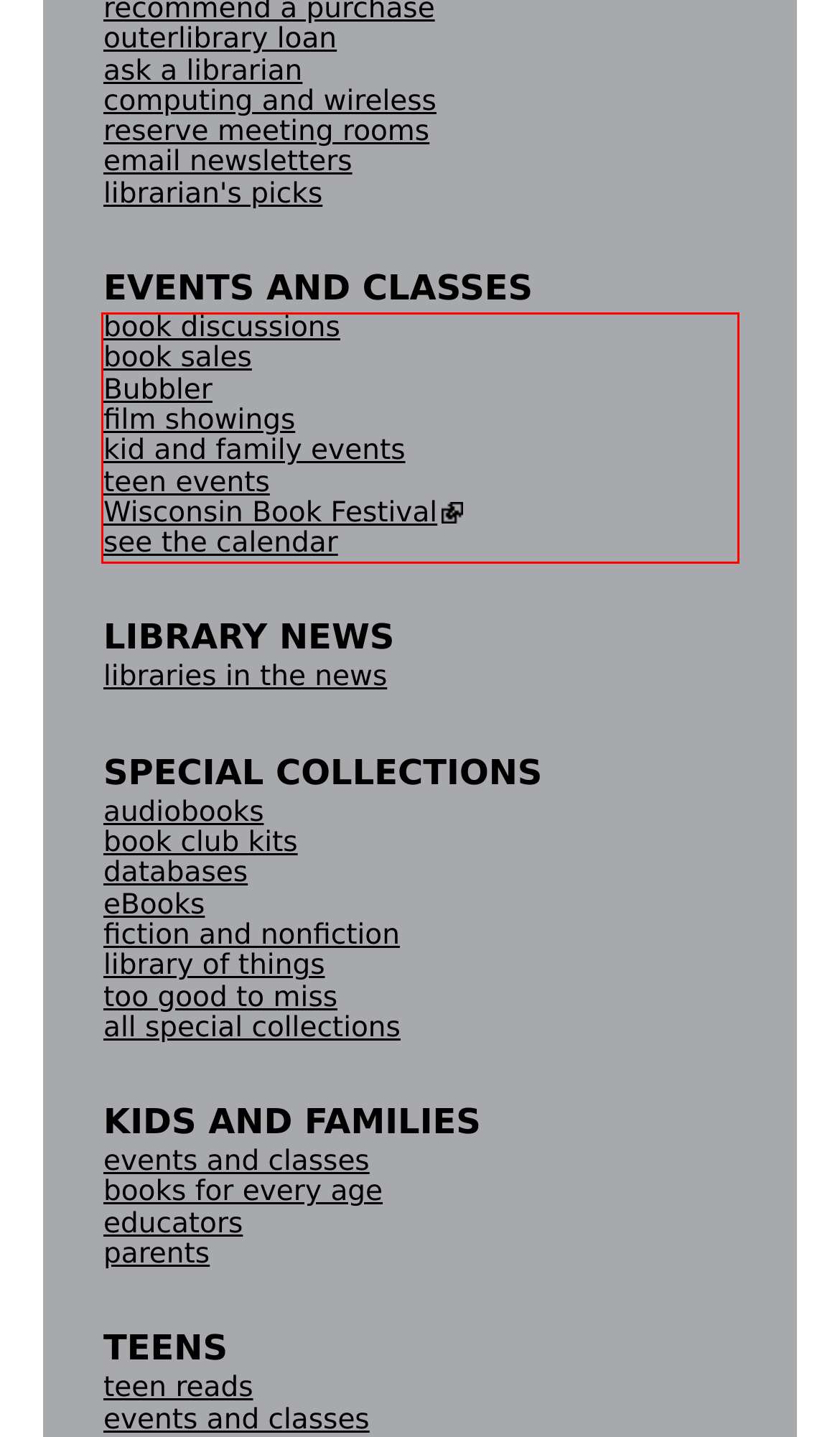Please identify and extract the text from the UI element that is surrounded by a red bounding box in the provided webpage screenshot.

book discussions book sales Bubbler film showings kid and family events teen events Wisconsin Book Festival (link is external) see the calendar